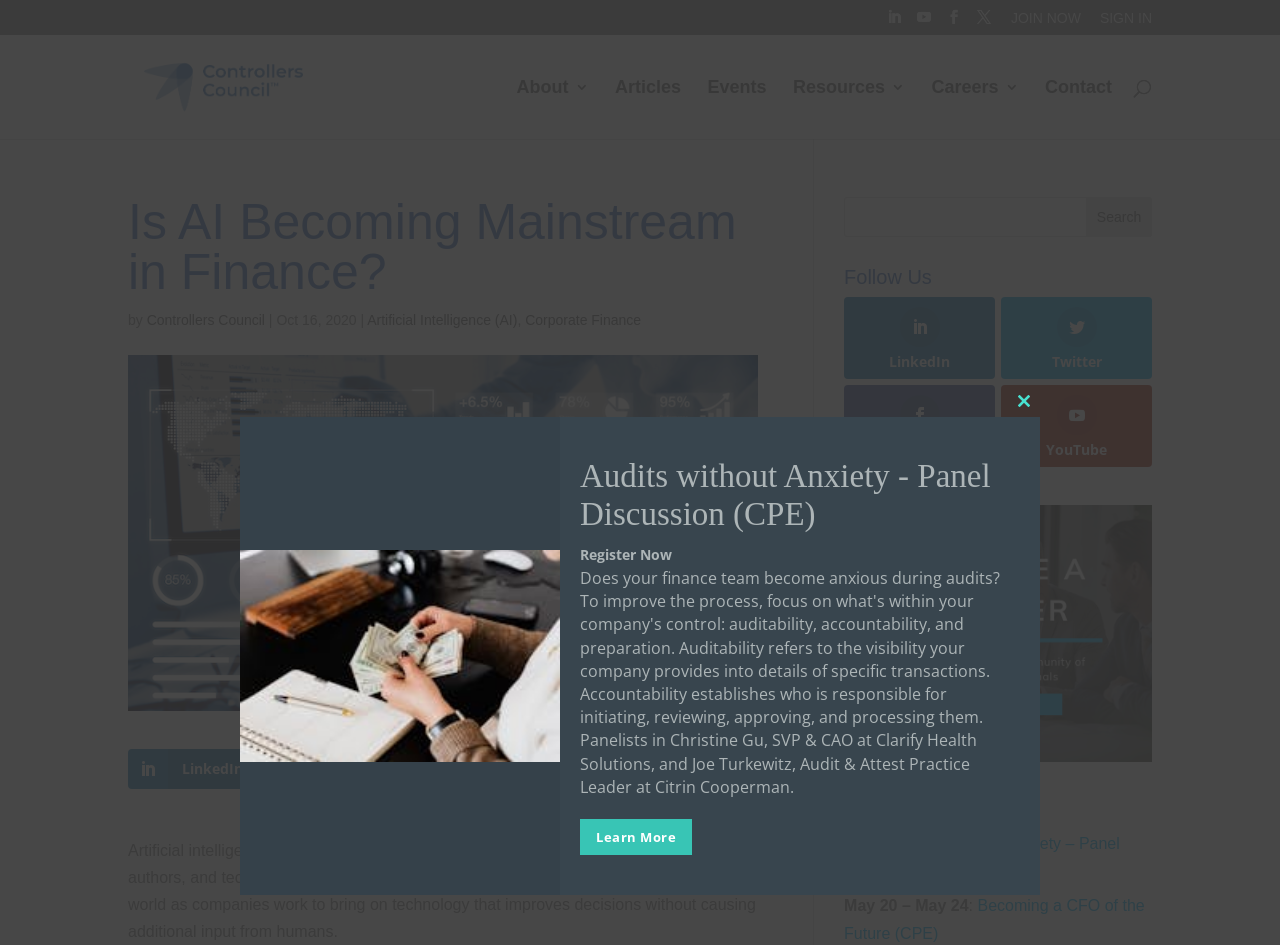Locate the bounding box coordinates of the clickable area needed to fulfill the instruction: "Search for something".

[0.157, 0.037, 0.877, 0.039]